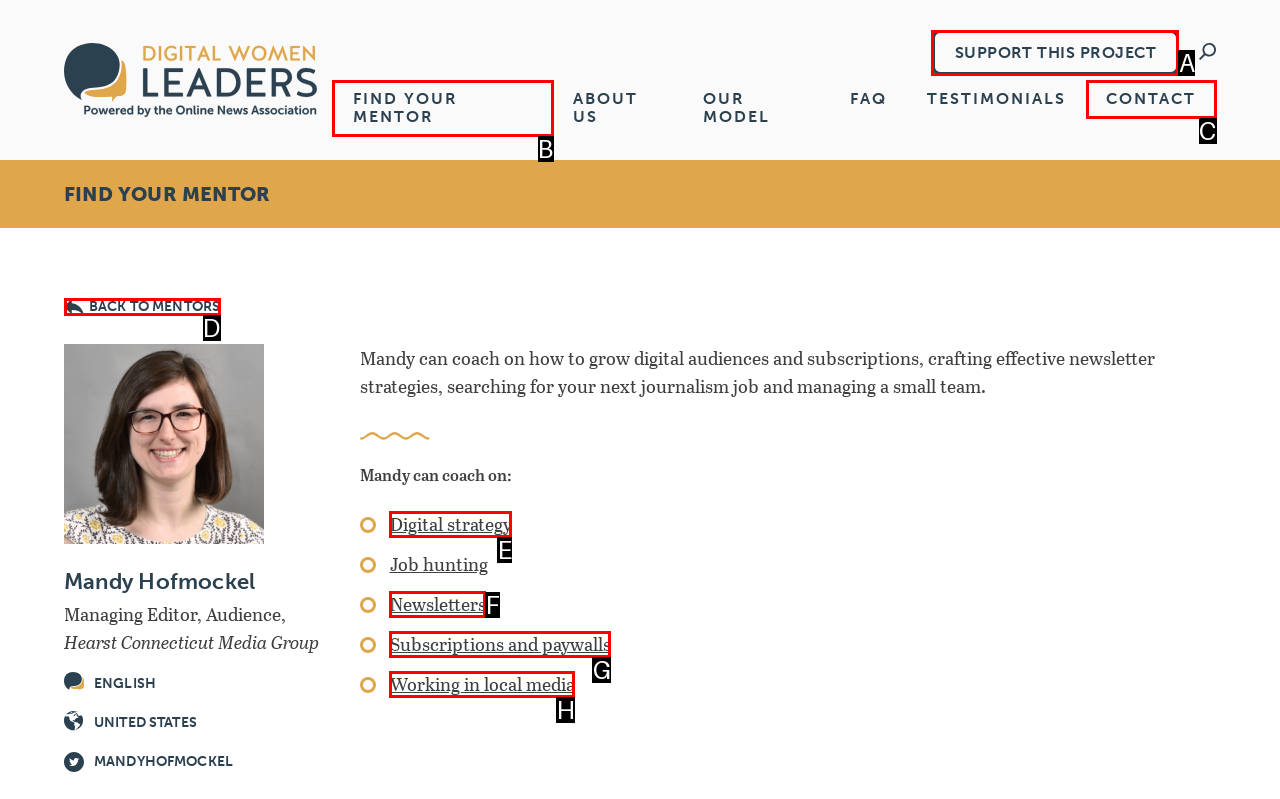Tell me which one HTML element I should click to complete the following instruction: Read the article about Equipmake and Beulas unveiling electric double decker bus
Answer with the option's letter from the given choices directly.

None